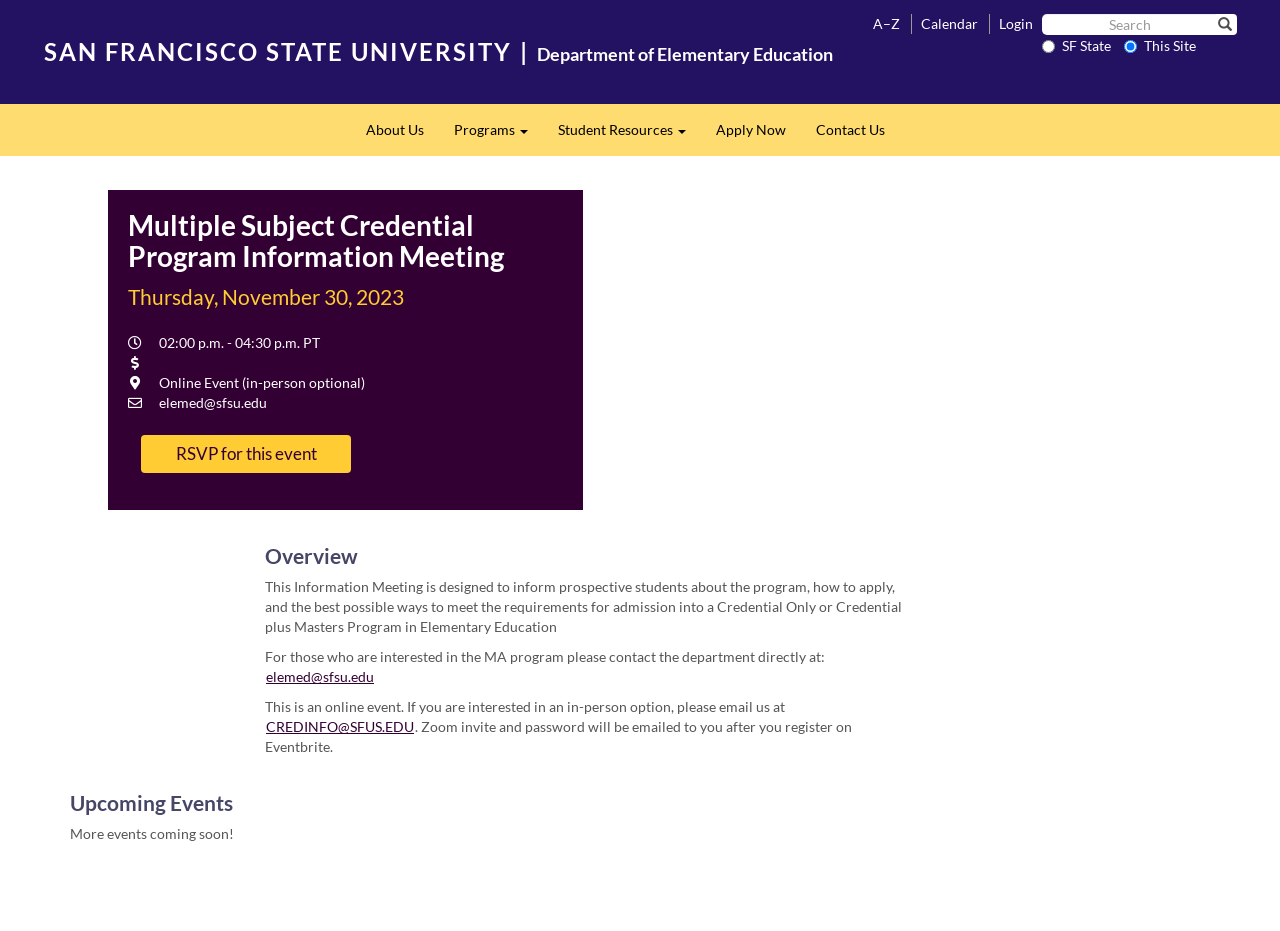Use a single word or phrase to answer the question: 
What is the event time of the Information Meeting?

02:00 p.m. - 04:30 p.m. PT